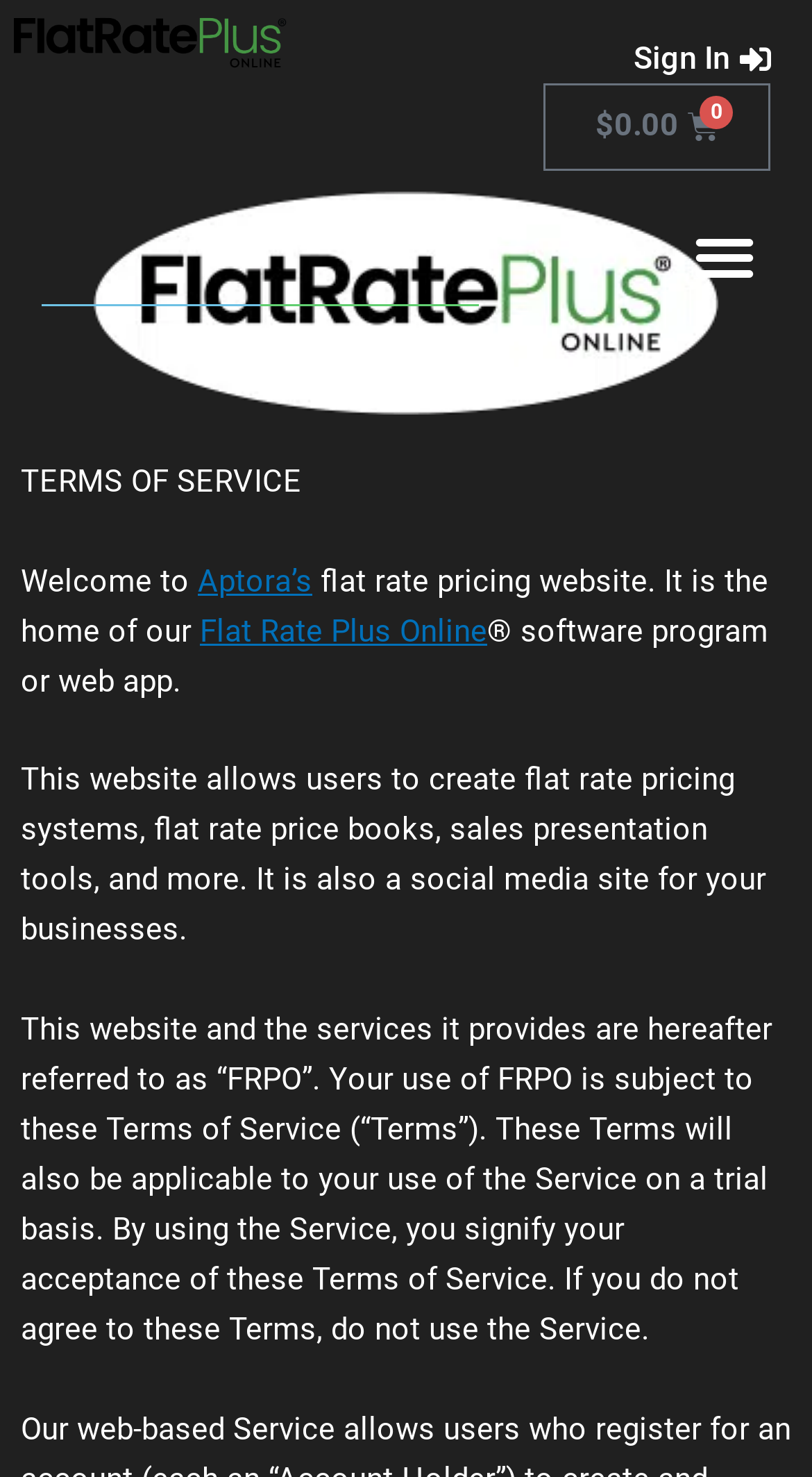Please answer the following question using a single word or phrase: 
What can users create on this website?

flat rate pricing systems